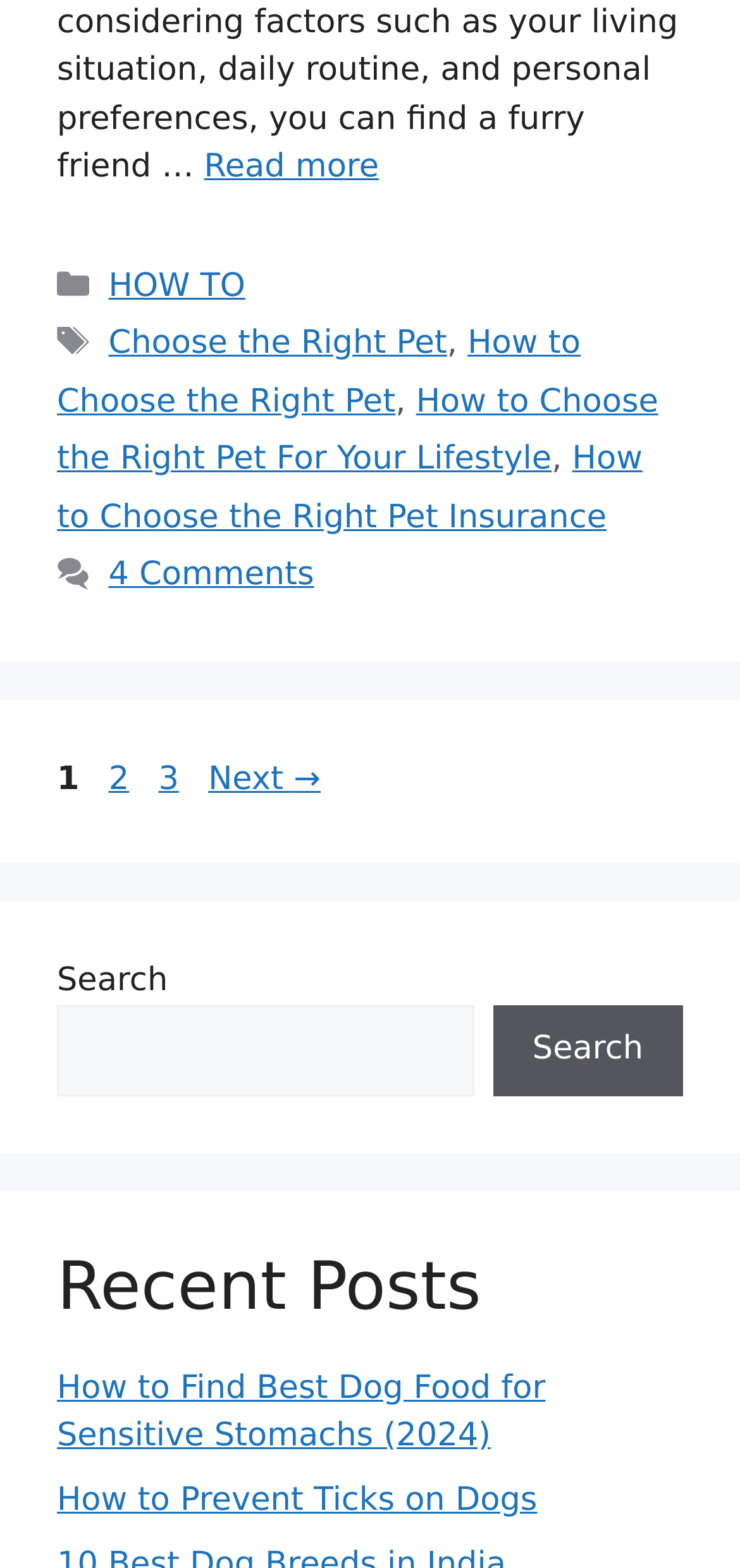Please identify the bounding box coordinates of the area I need to click to accomplish the following instruction: "Read more about how to choose the right pet for your lifestyle".

[0.276, 0.094, 0.512, 0.119]